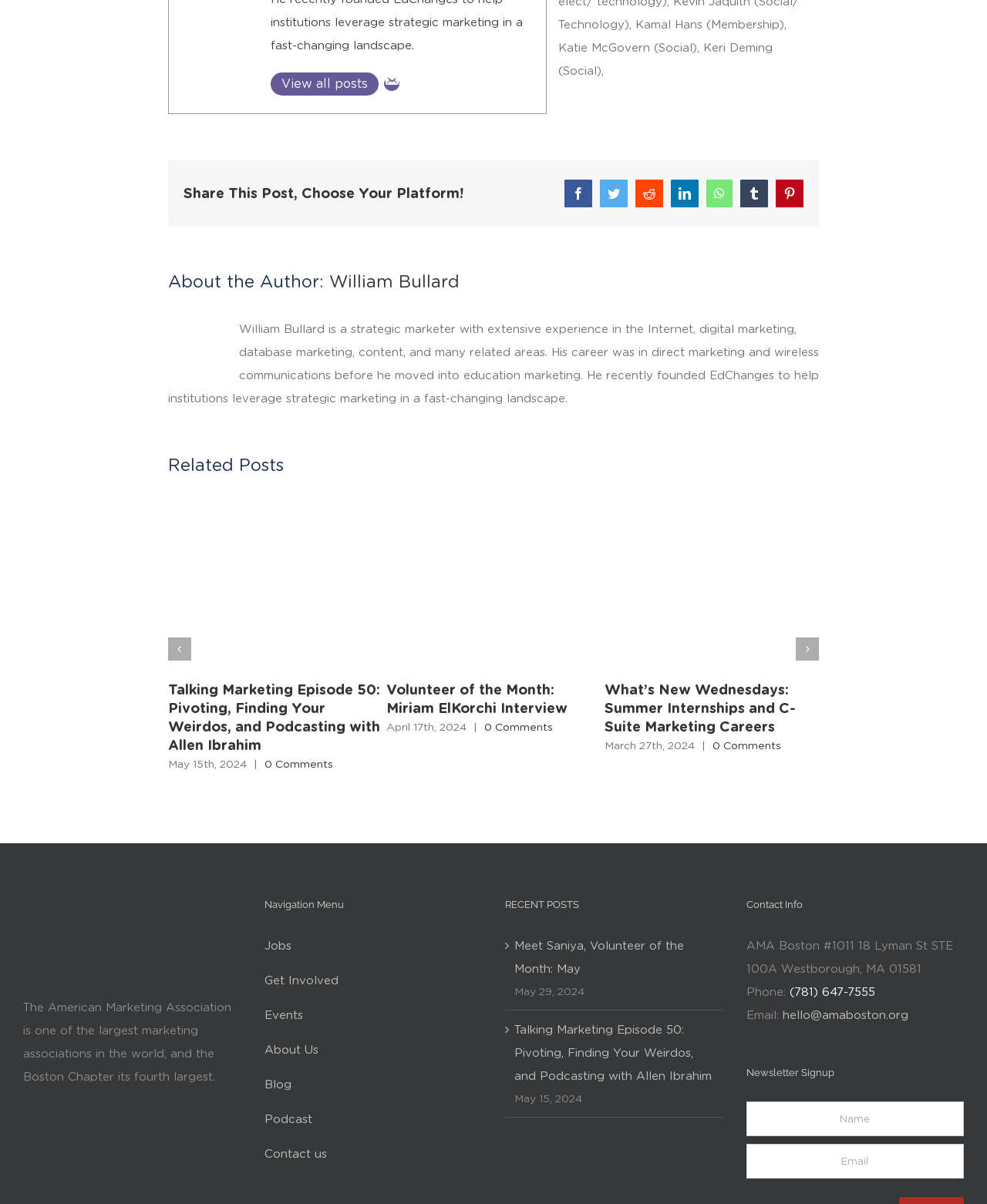What is the name of the author of the current post?
Using the image as a reference, give an elaborate response to the question.

I found the answer by looking at the heading 'About the Author' and the link 'William Bullard' underneath it, which suggests that William Bullard is the author of the current post.